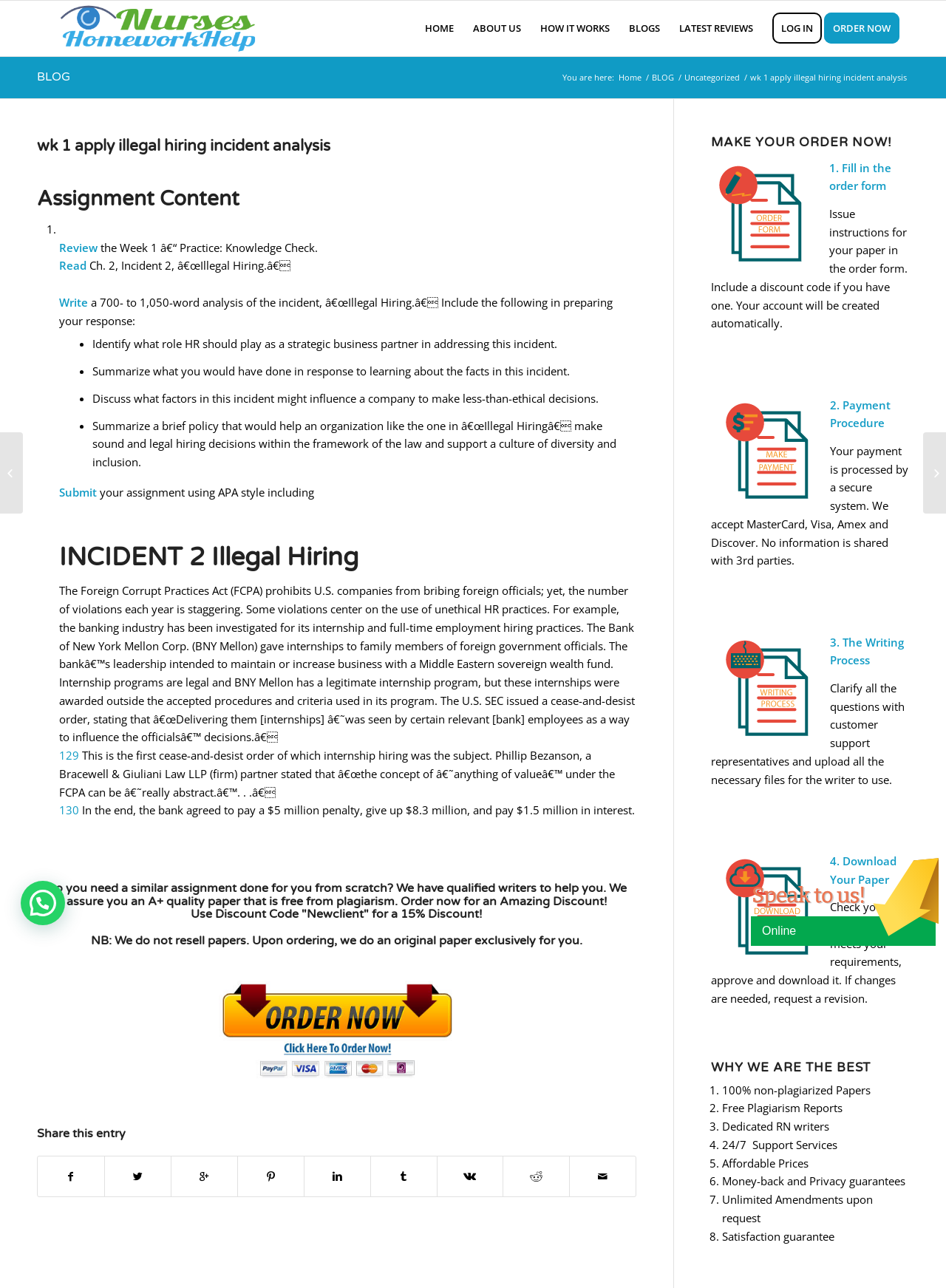Identify and provide the text of the main header on the webpage.

wk 1 apply illegal hiring incident analysis